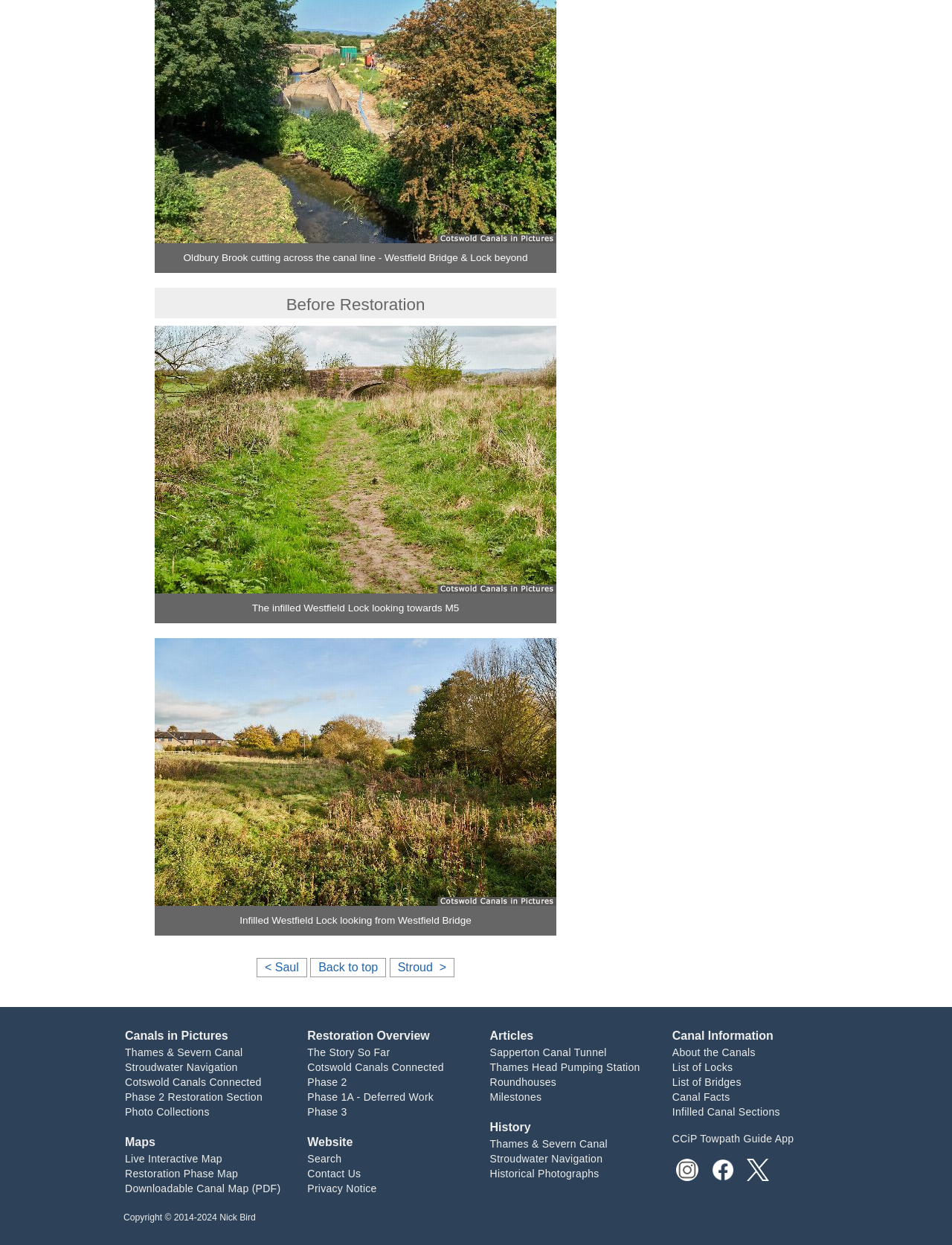Locate and provide the bounding box coordinates for the HTML element that matches this description: "Resolved".

None